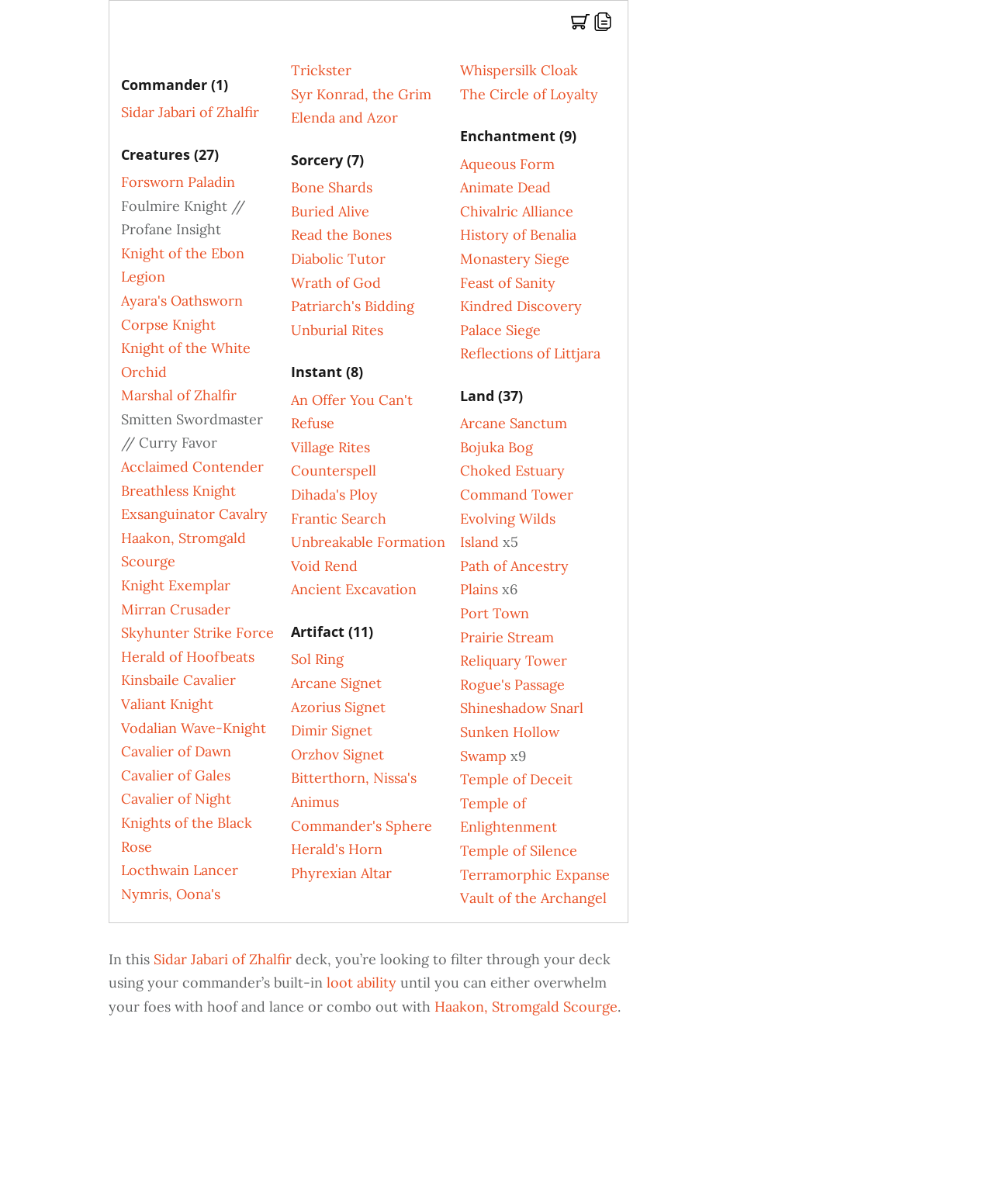What is the name of the commander?
Based on the visual, give a brief answer using one word or a short phrase.

Sidar Jabari of Zhalfir